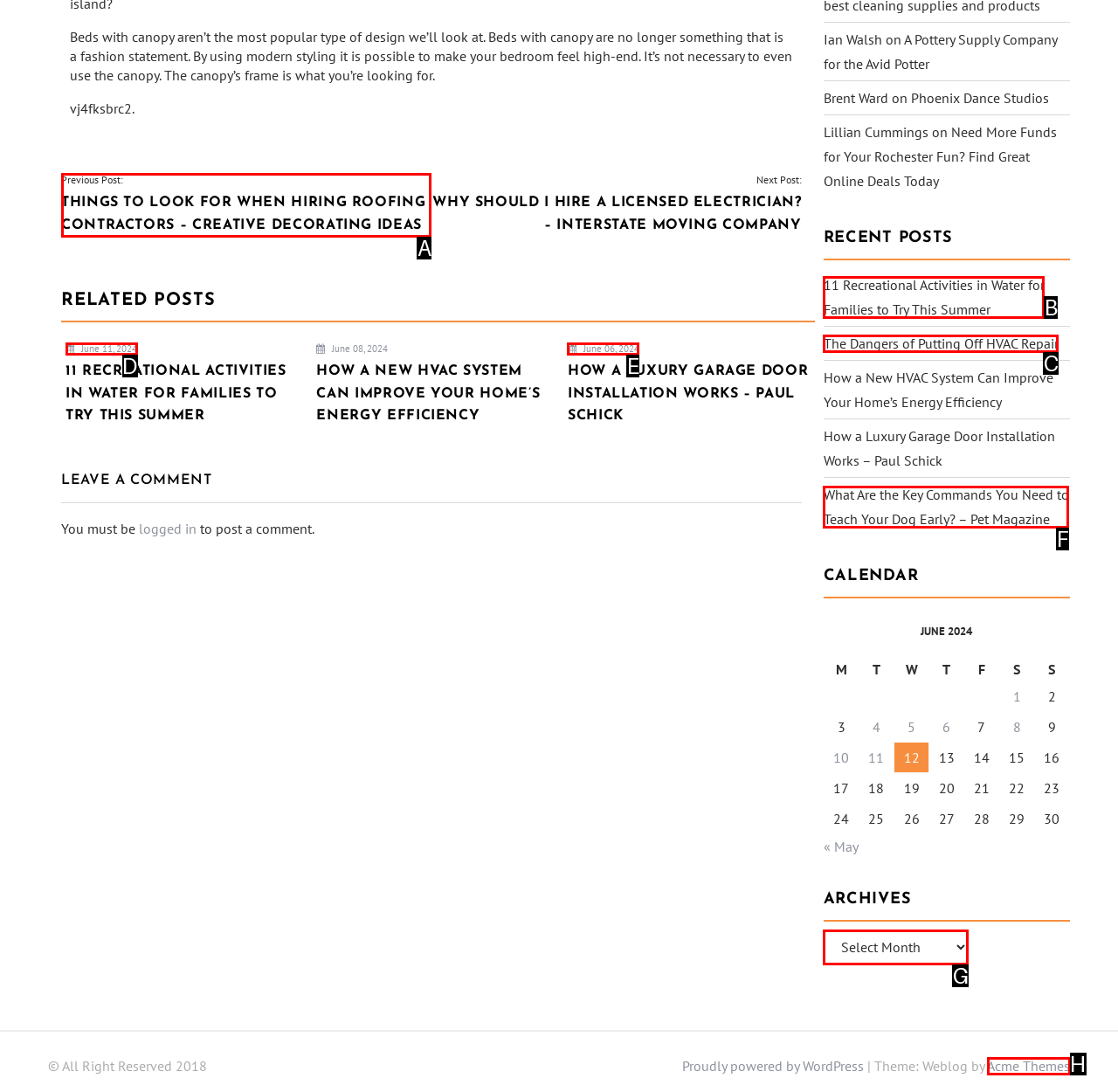Determine which option fits the element description: Acme Themes
Answer with the option’s letter directly.

H